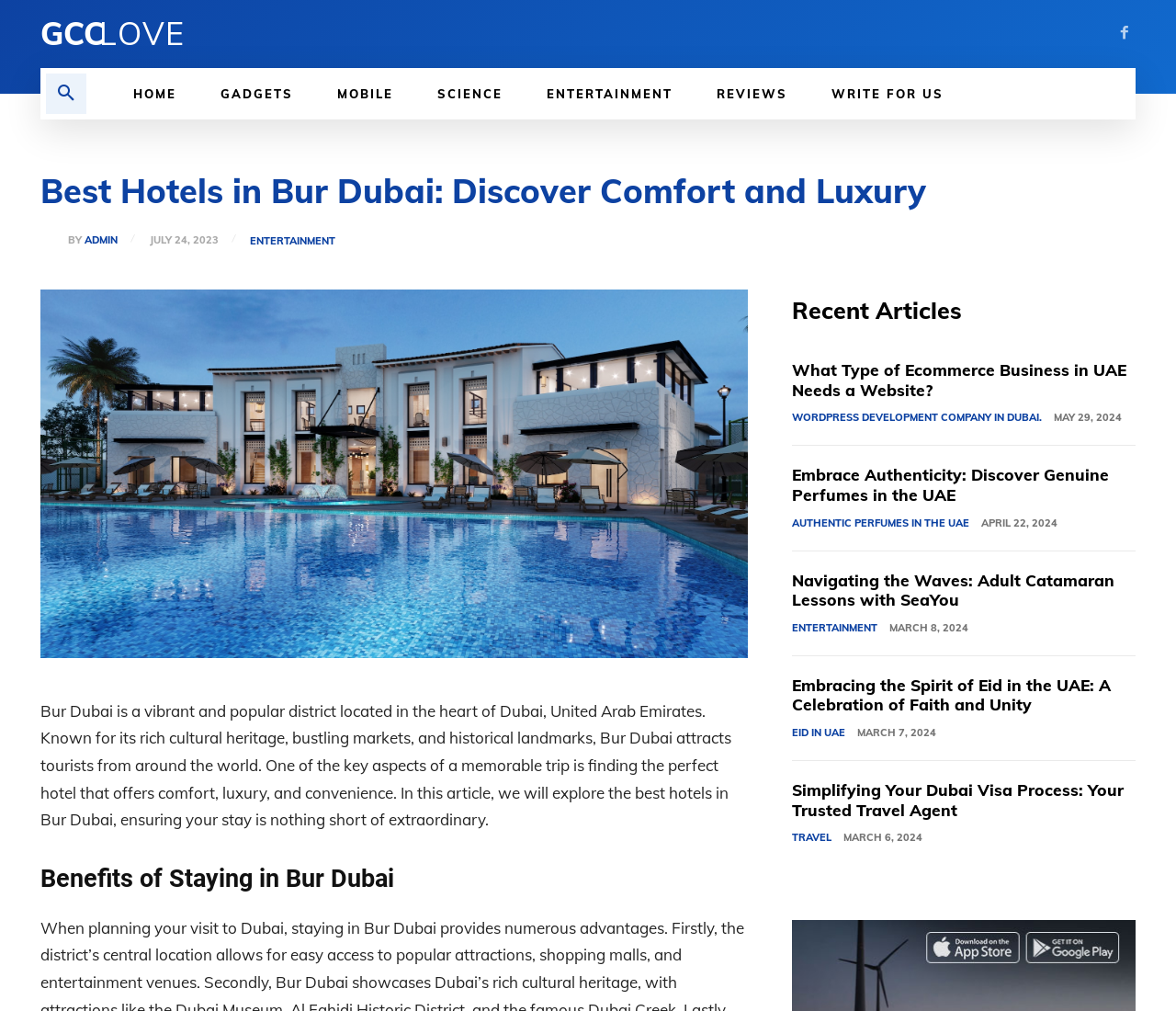Determine the bounding box coordinates of the area to click in order to meet this instruction: "Explore the 'Best Hotels in Bur Dubai' section".

[0.034, 0.173, 0.788, 0.205]